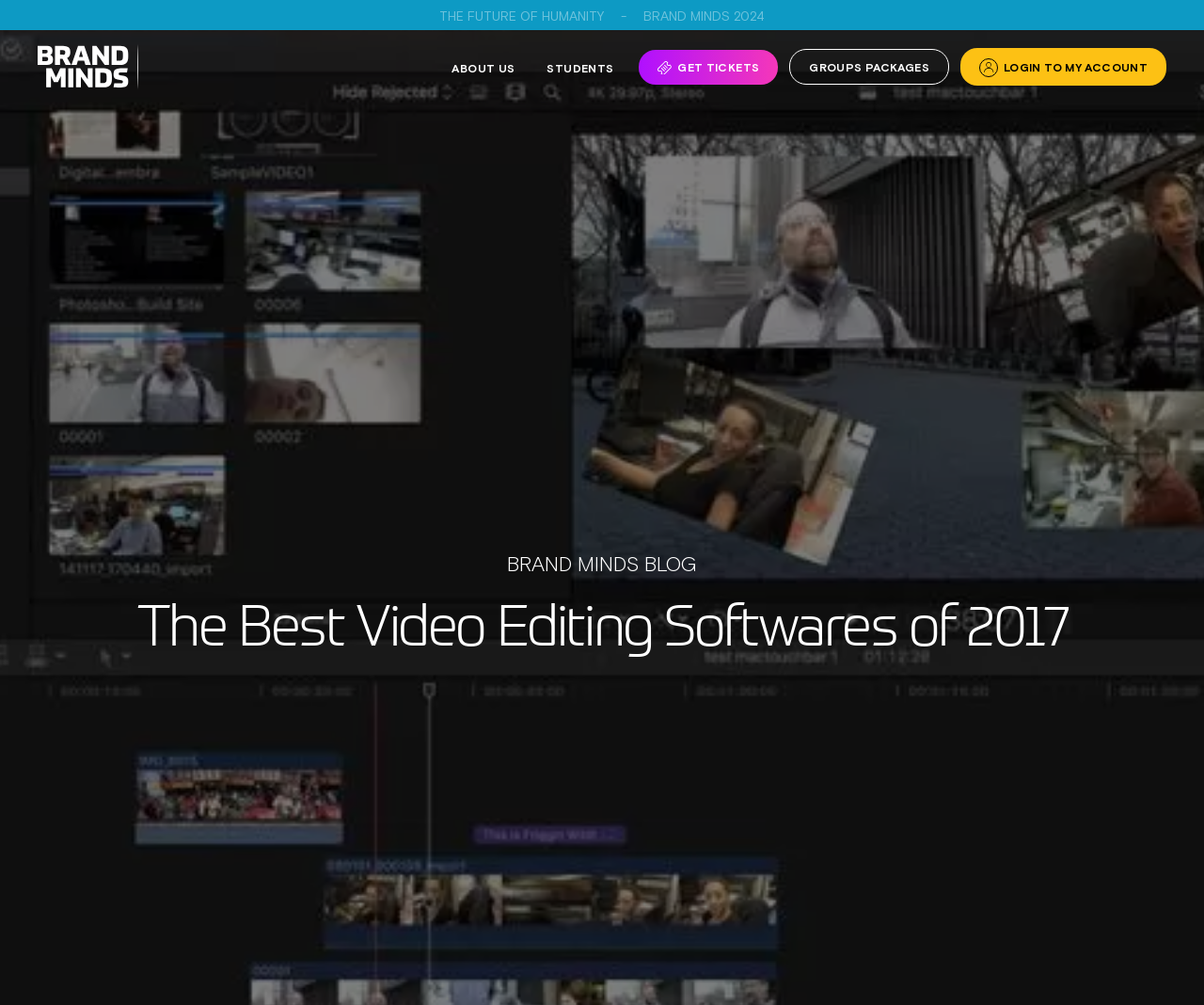What is the topic of the main article on the webpage?
Could you give a comprehensive explanation in response to this question?

The topic of the main article can be determined by looking at the heading 'The Best Video Editing Softwares of 2017', which suggests that the article is about video editing softwares.